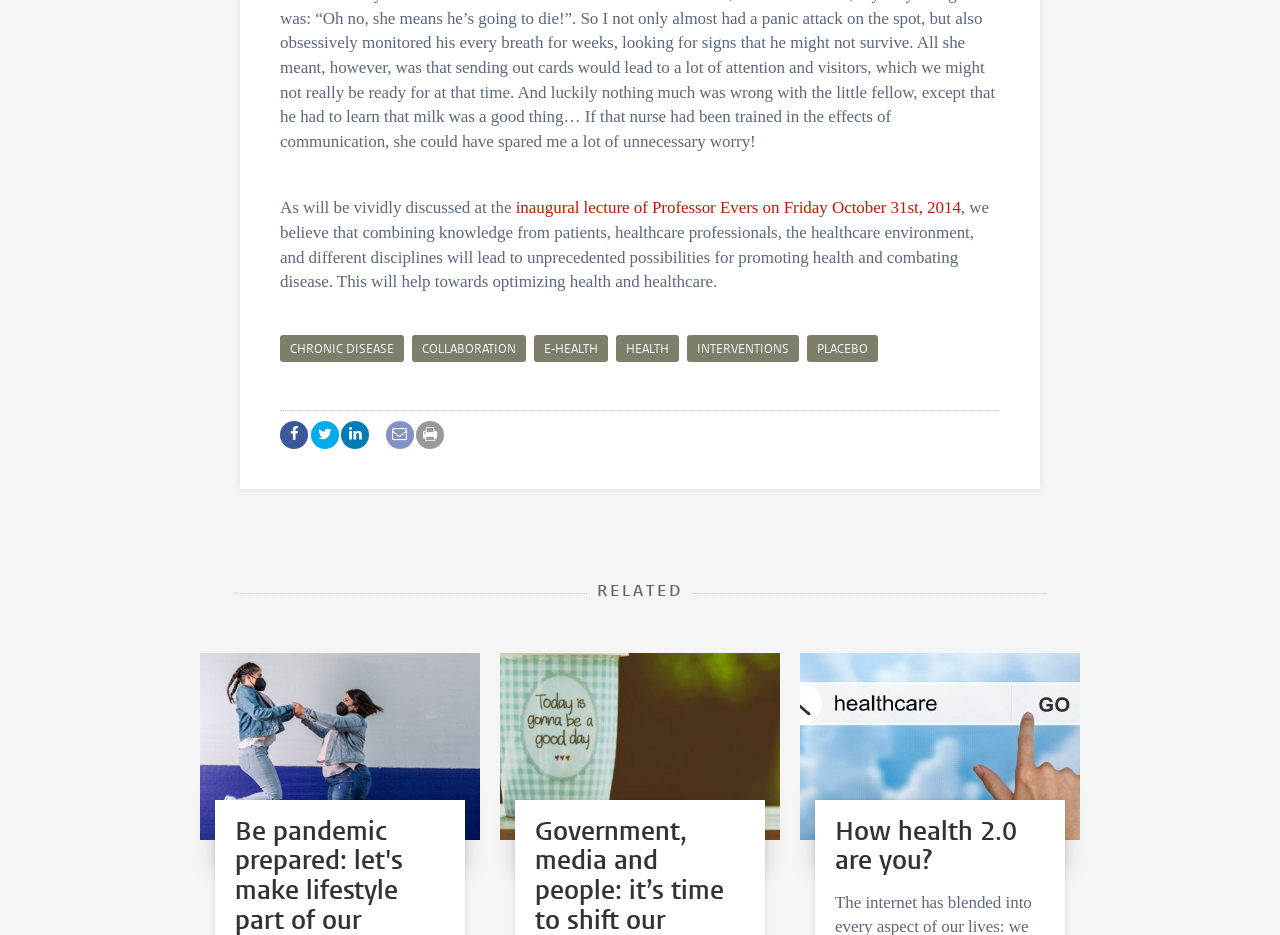Please study the image and answer the question comprehensively:
What is the purpose of combining knowledge?

The purpose of combining knowledge from patients, healthcare professionals, the healthcare environment, and different disciplines is stated in the text as 'will lead to unprecedented possibilities for promoting health and combating disease. This will help towards optimizing health and healthcare'.